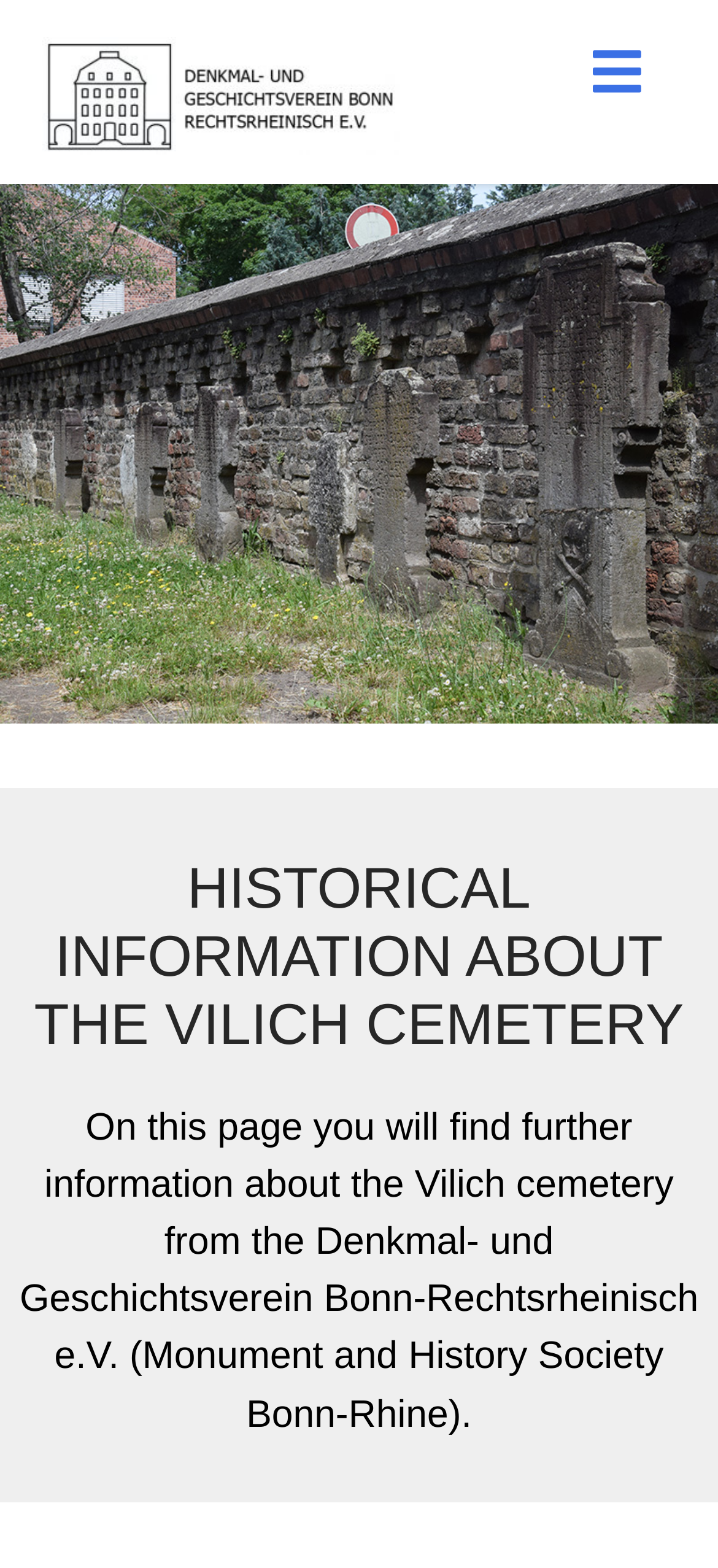What is the shape of the icon in the link element?
Refer to the screenshot and answer in one word or phrase.

Unknown